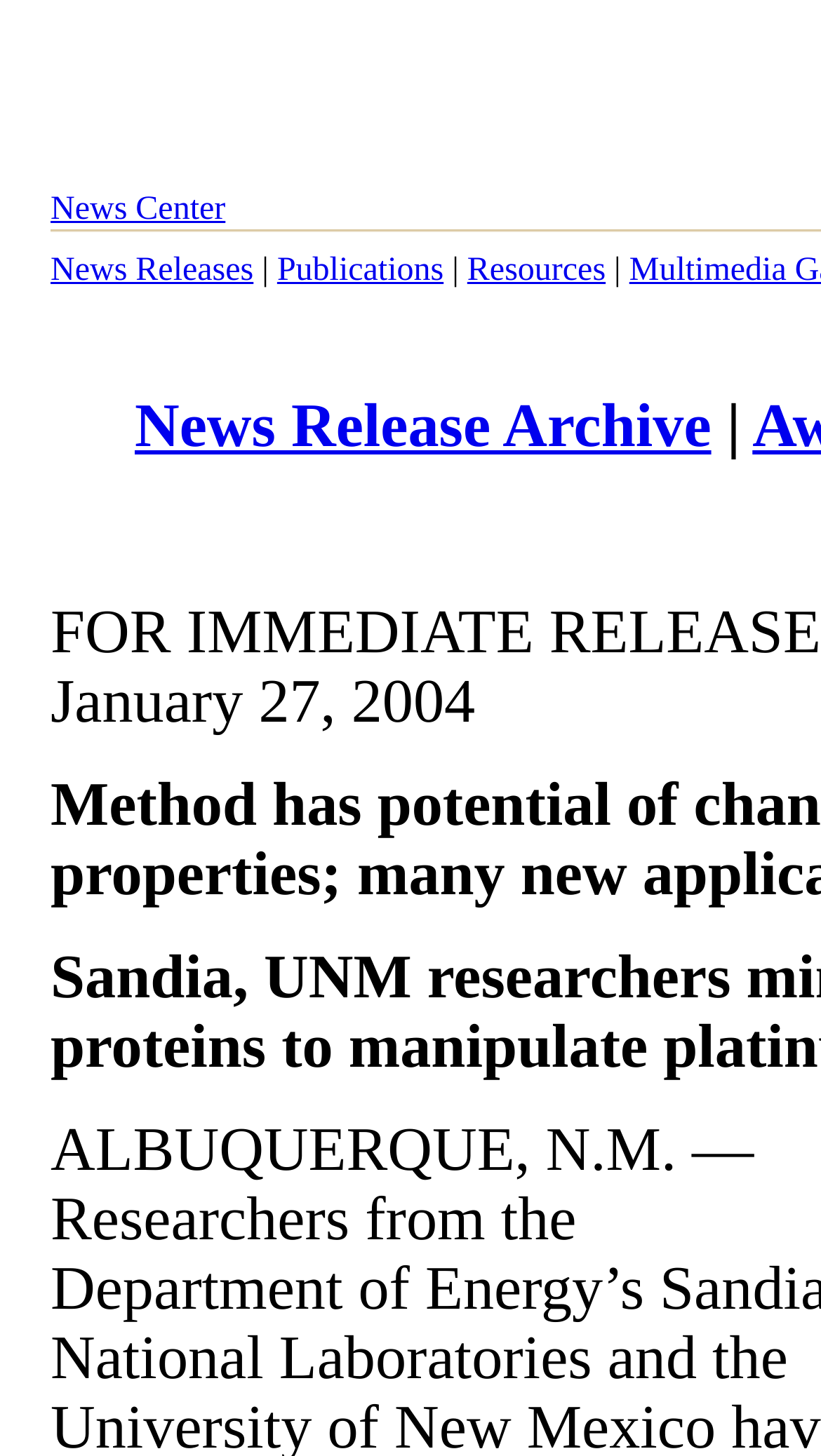What is the position of 'Publications' link?
Please use the image to deliver a detailed and complete answer.

I compared the y1 and y2 coordinates of the 'Publications' link with other links and found that it is located in the middle of the navigation menu, between 'News Releases' and 'Resources'.